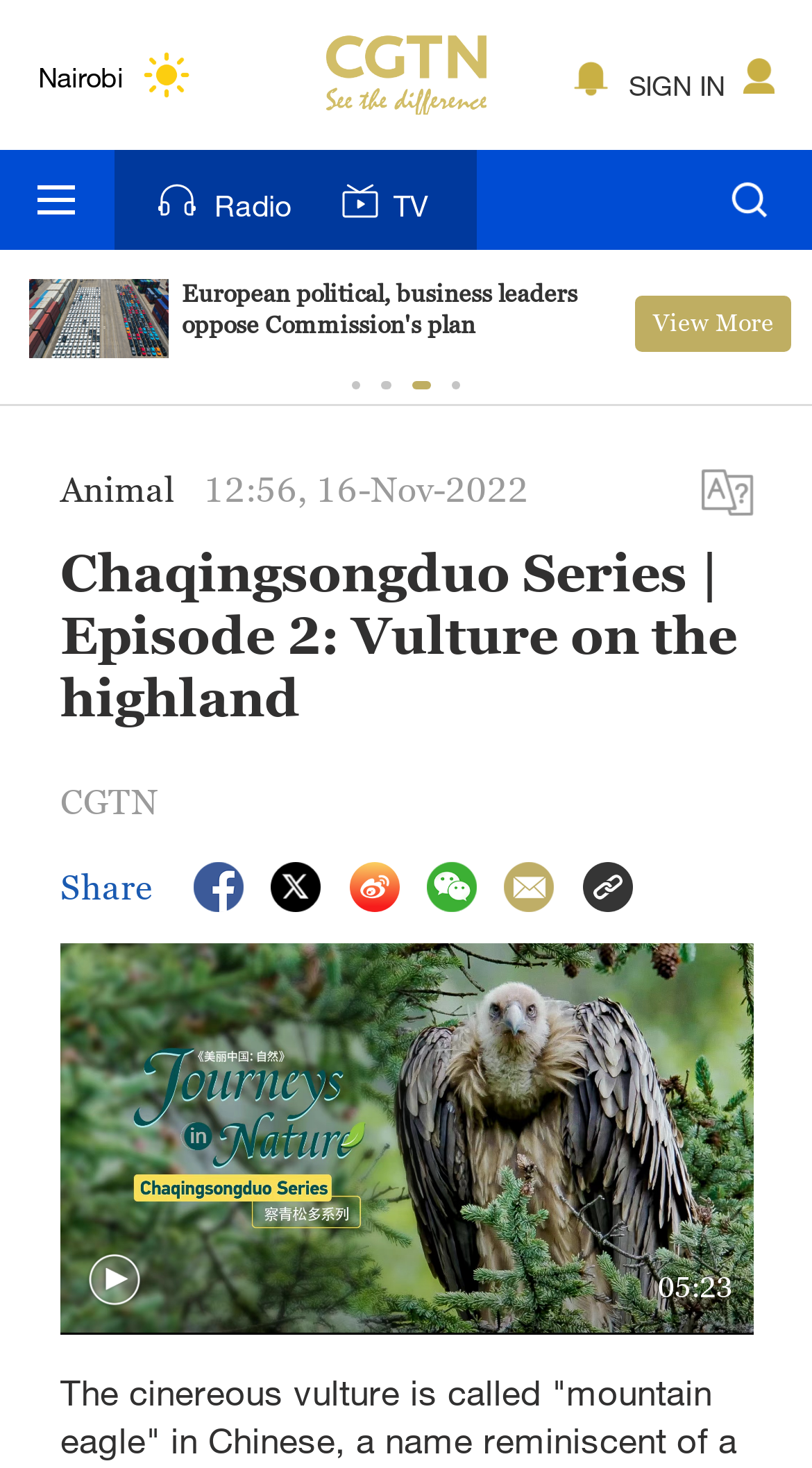Indicate the bounding box coordinates of the clickable region to achieve the following instruction: "Go back to 'Miscellaneous'."

None